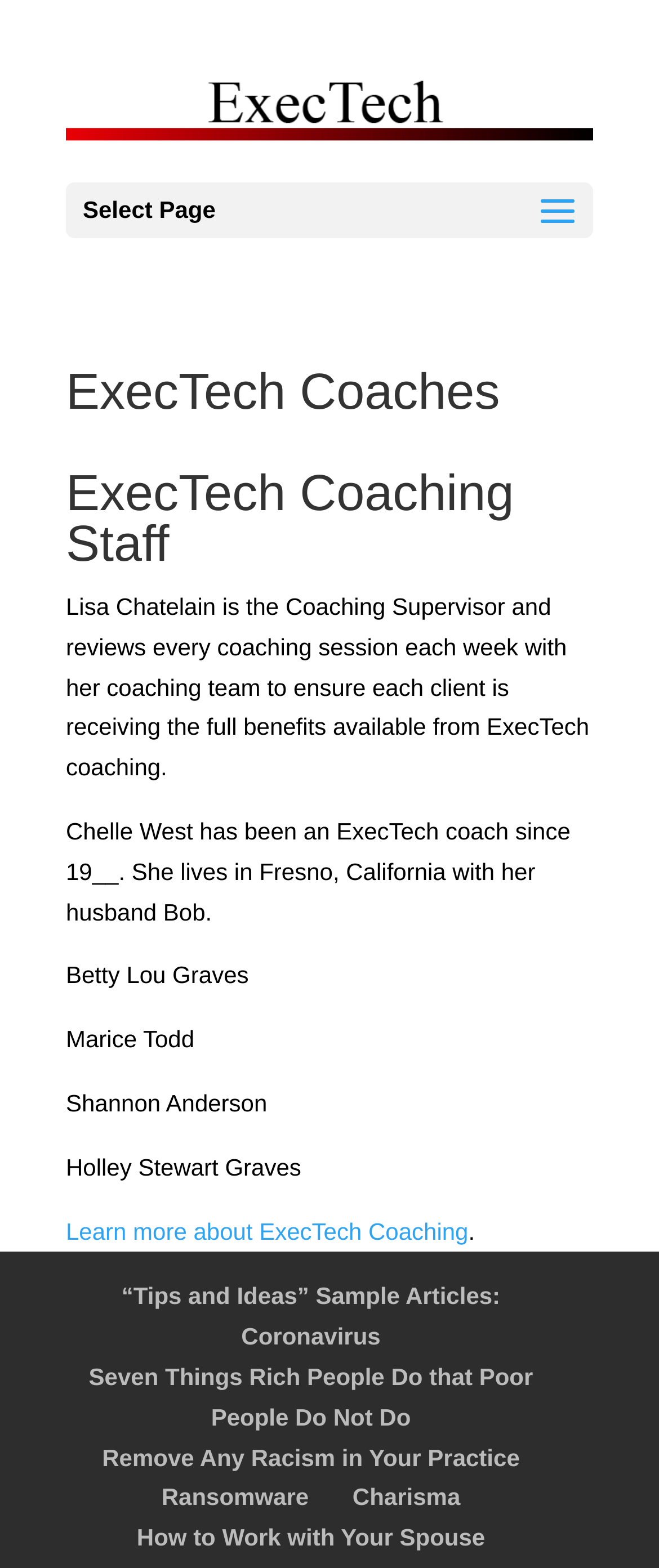What is the purpose of the coaching team?
Please answer the question with as much detail and depth as you can.

According to the webpage, Lisa Chatelain, the Coaching Supervisor, reviews every coaching session each week with her coaching team to ensure each client is receiving the full benefits available from ExecTech coaching.